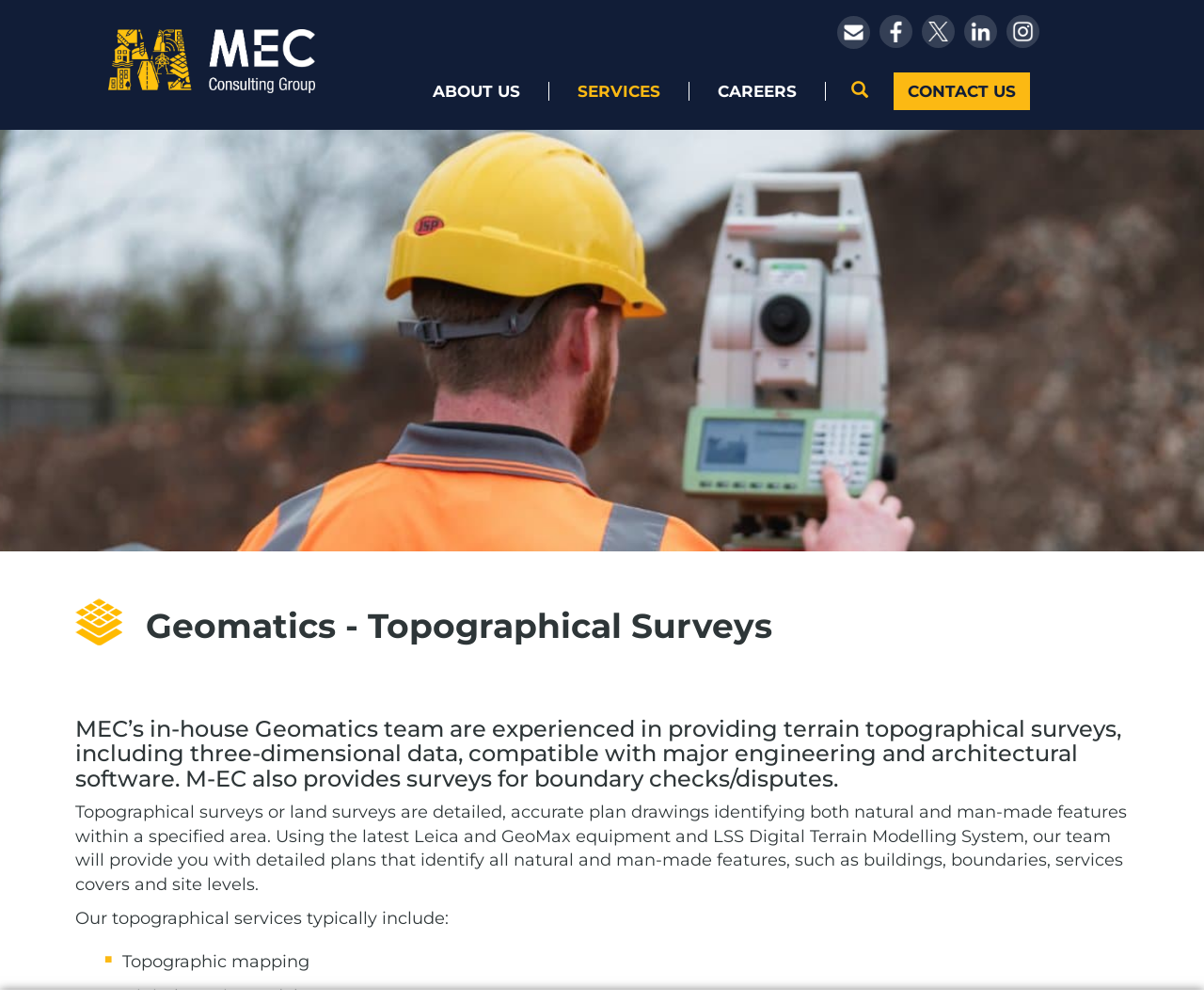Please answer the following question using a single word or phrase: 
What is the bounding box coordinate of the 'ABOUT US' button?

[0.336, 0.082, 0.456, 0.1]